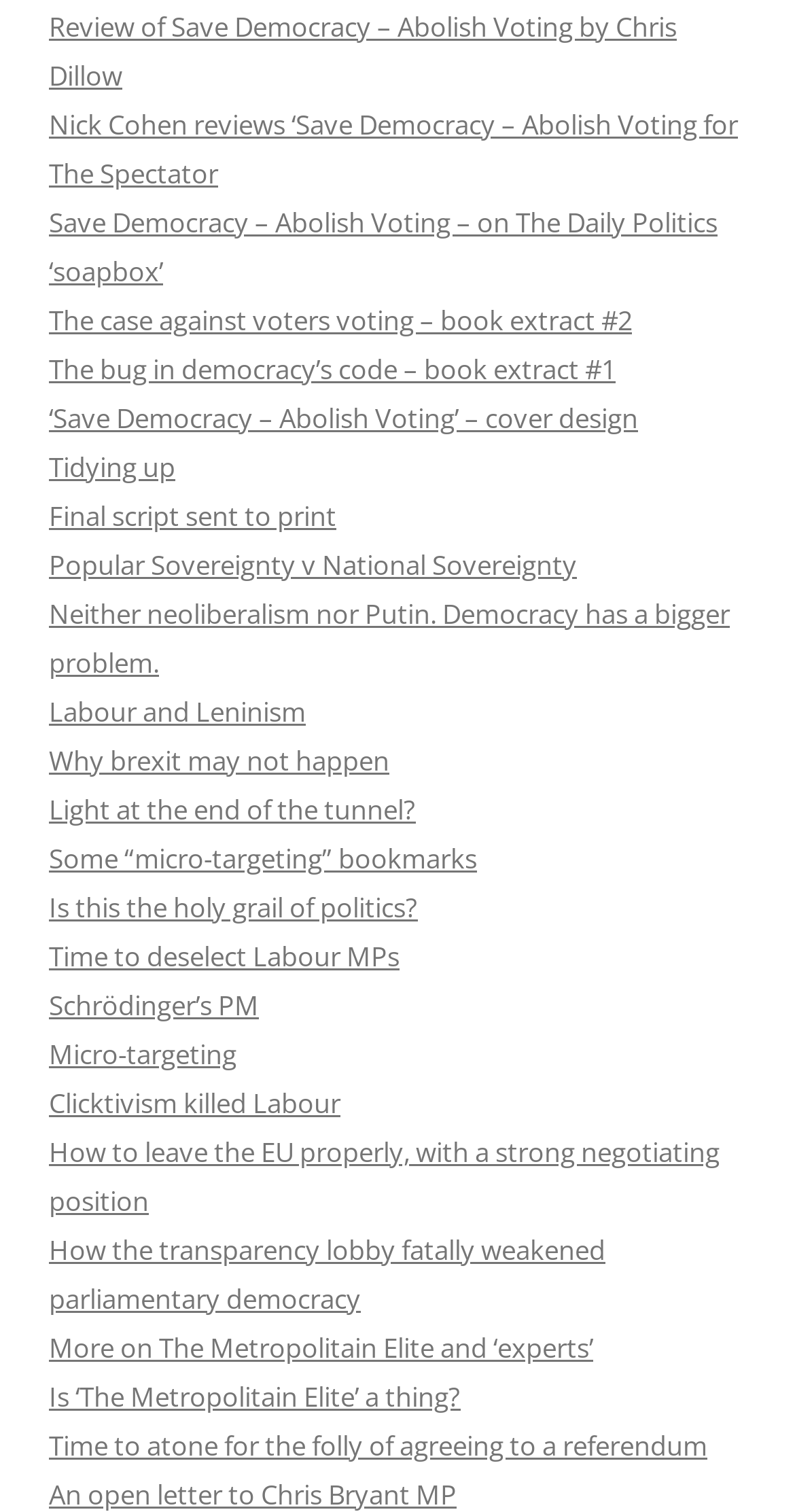Identify the bounding box coordinates necessary to click and complete the given instruction: "View the book extract of The bug in democracy’s code".

[0.062, 0.232, 0.774, 0.256]